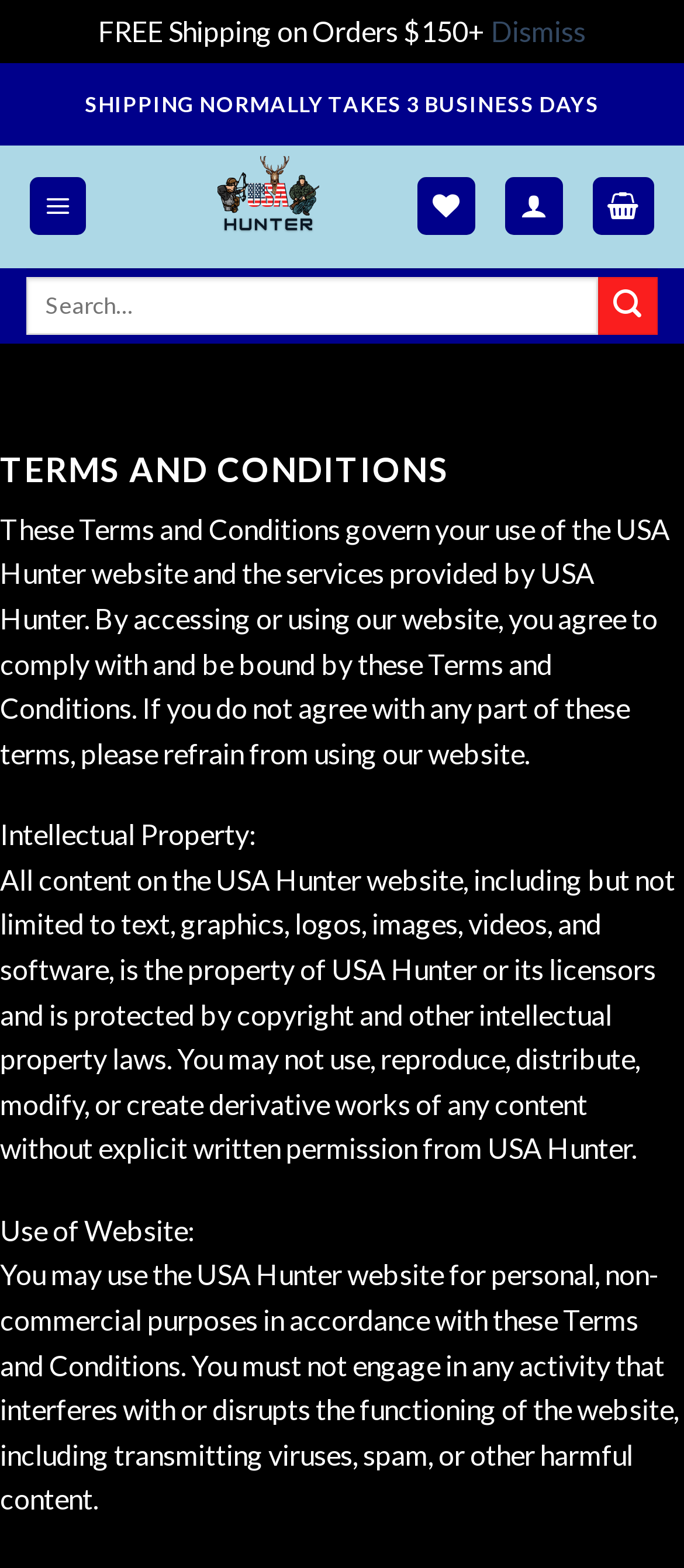What is the minimum order amount for free shipping?
Examine the webpage screenshot and provide an in-depth answer to the question.

The webpage has a static text 'FREE Shipping on Orders $150+' which indicates that the minimum order amount for free shipping is $150 or more.